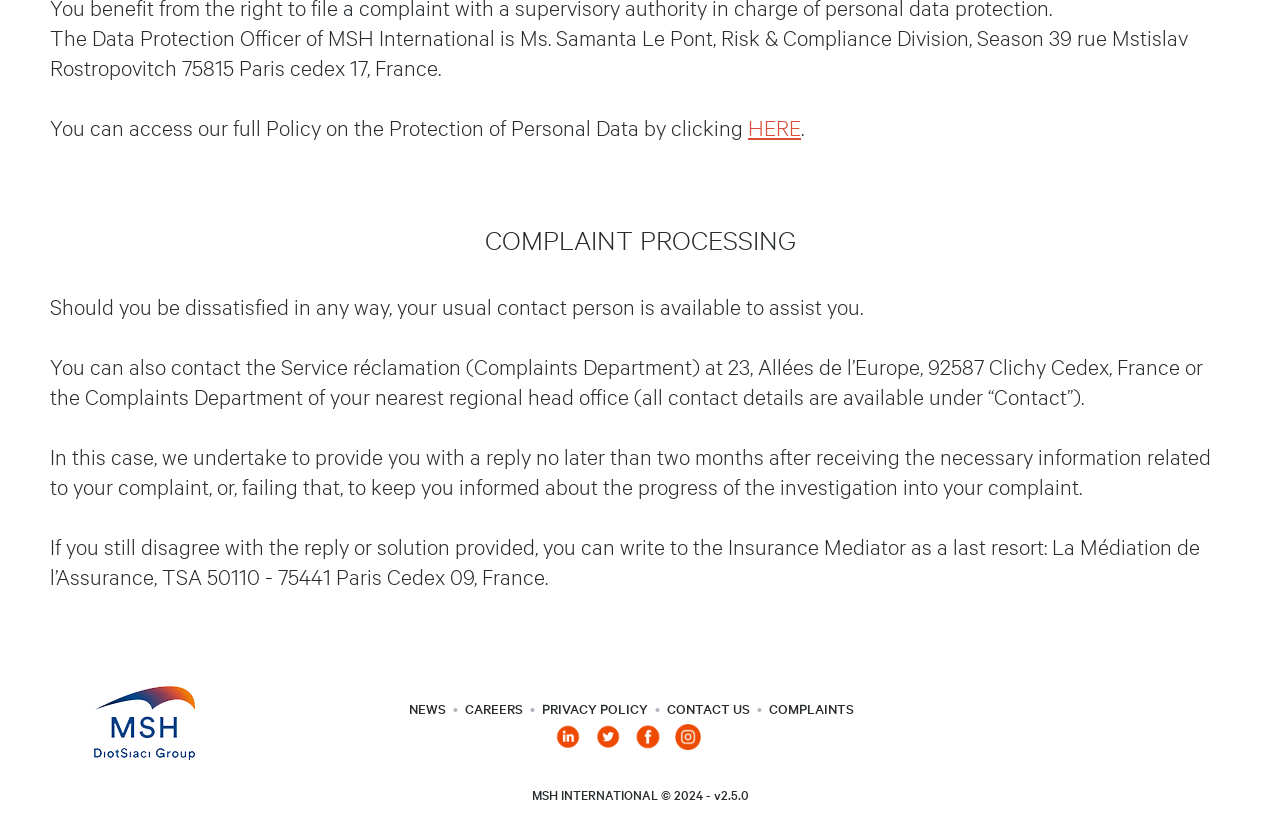Please identify the bounding box coordinates of the area that needs to be clicked to fulfill the following instruction: "Click HERE to access the full Policy on the Protection of Personal Data."

[0.584, 0.135, 0.626, 0.168]